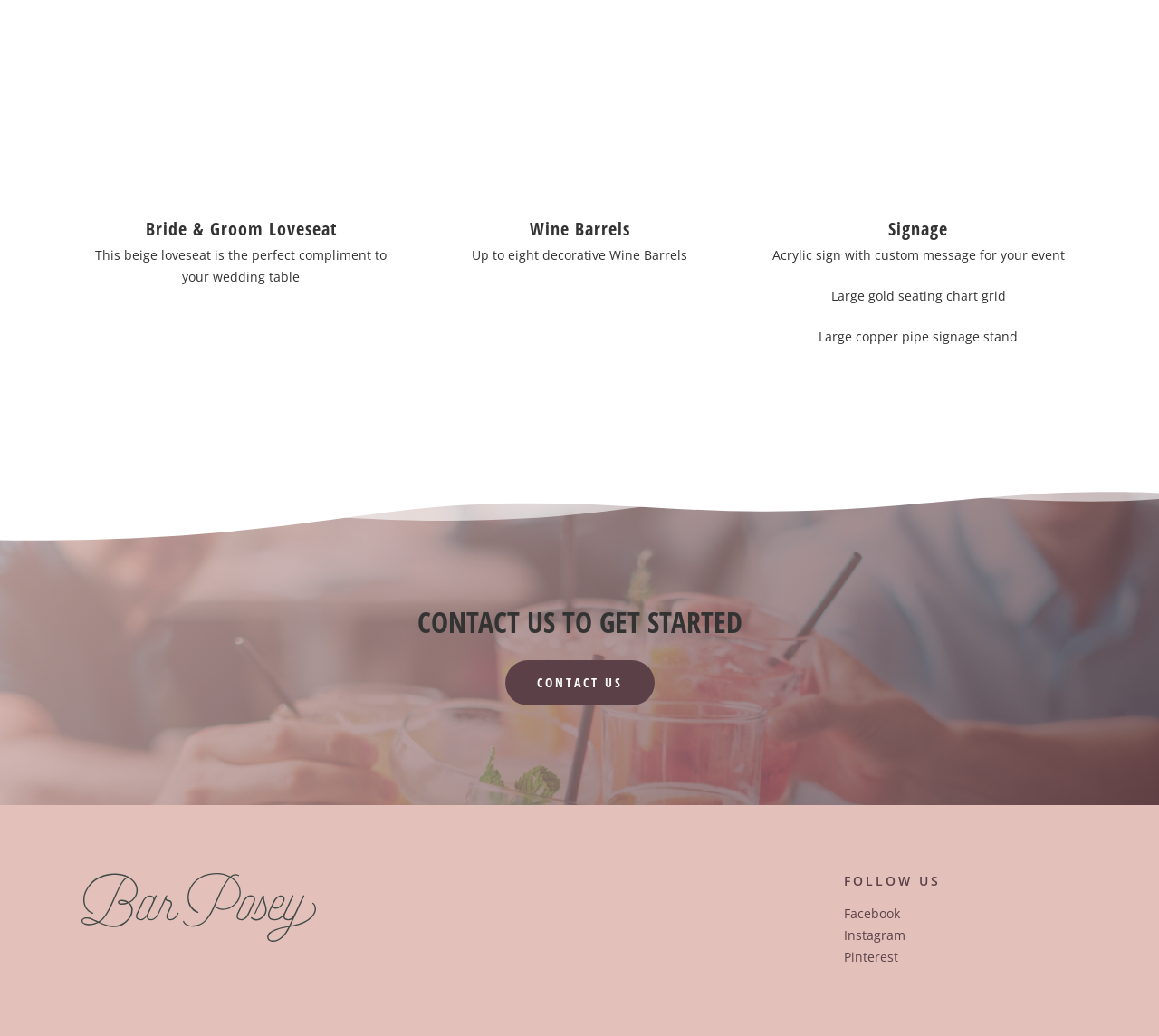Please predict the bounding box coordinates (top-left x, top-left y, bottom-right x, bottom-right y) for the UI element in the screenshot that fits the description: Contact Us

[0.436, 0.637, 0.564, 0.681]